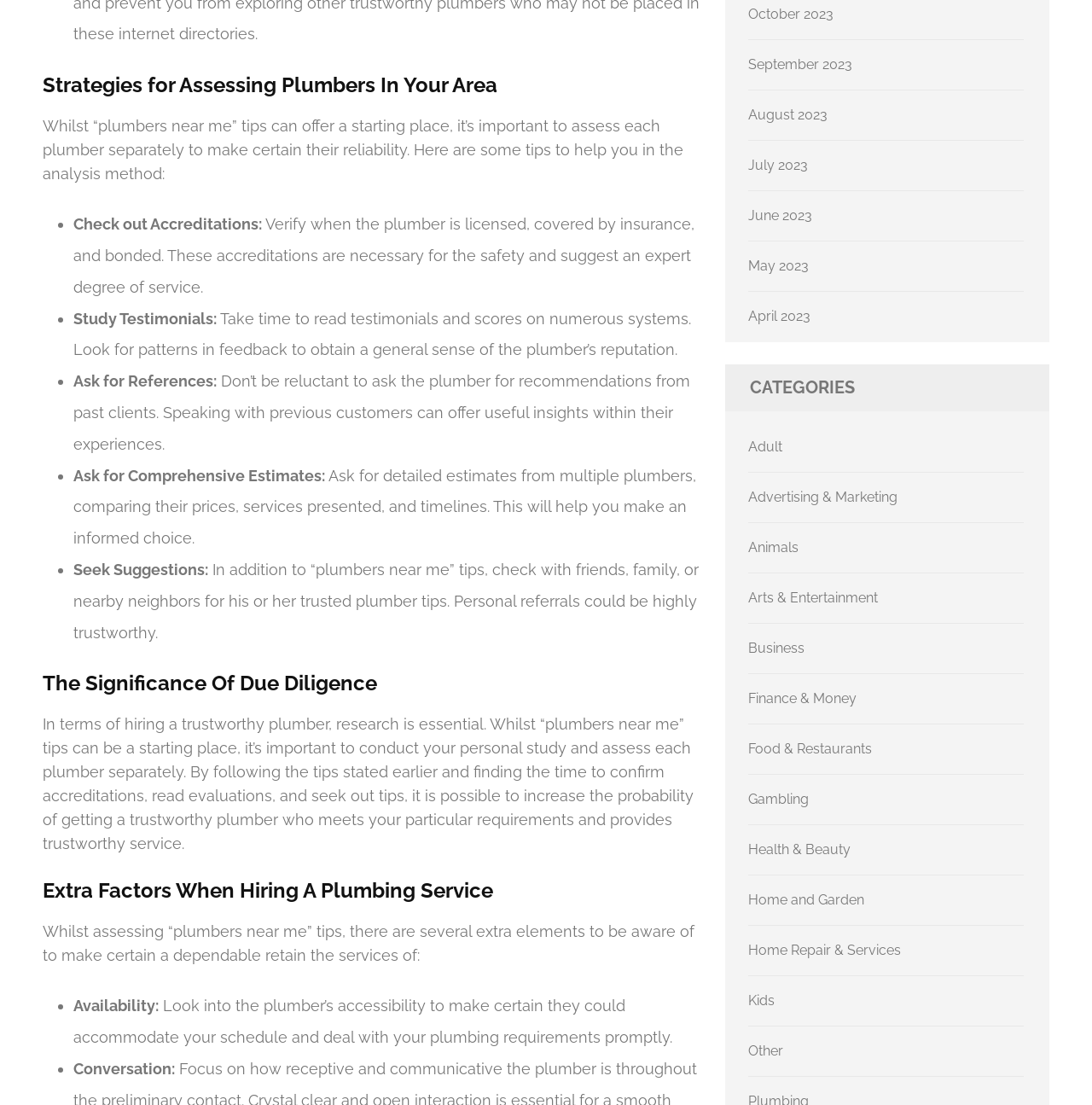Identify the bounding box coordinates of the specific part of the webpage to click to complete this instruction: "Check out Accreditations".

[0.067, 0.195, 0.24, 0.211]